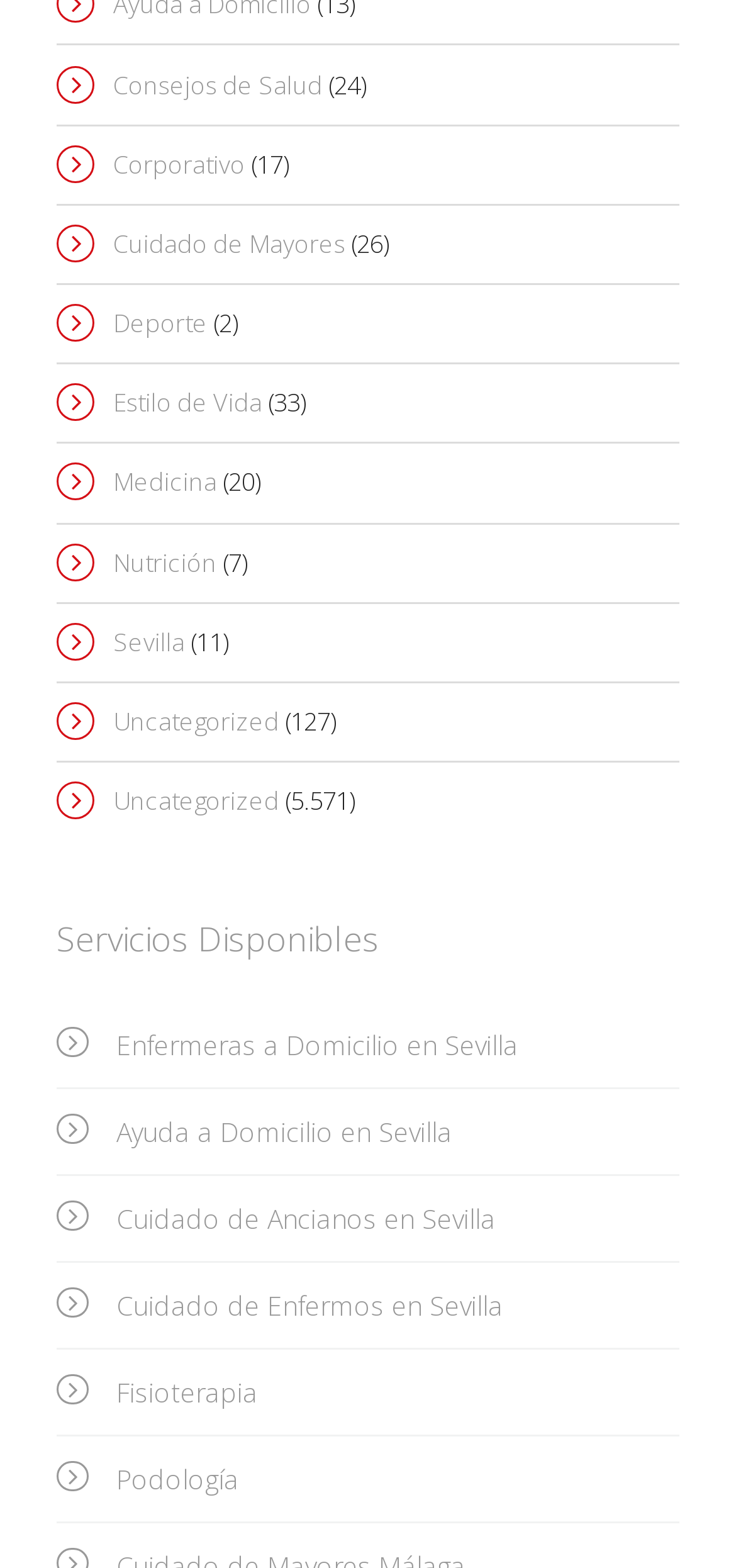Predict the bounding box coordinates of the UI element that matches this description: "Cuidado de Enfermos en Sevilla". The coordinates should be in the format [left, top, right, bottom] with each value between 0 and 1.

[0.077, 0.805, 0.923, 0.86]